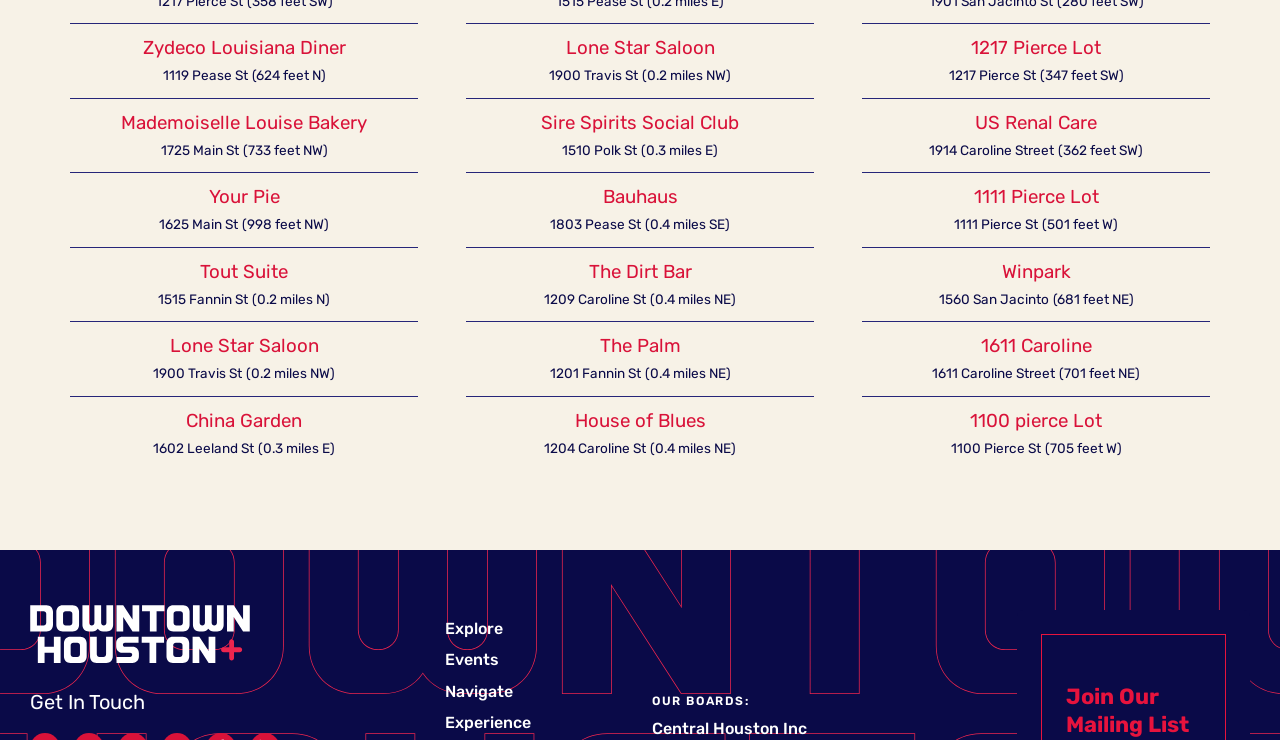Provide a brief response to the question below using a single word or phrase: 
What is the purpose of the webpage?

To provide information about nearby locations